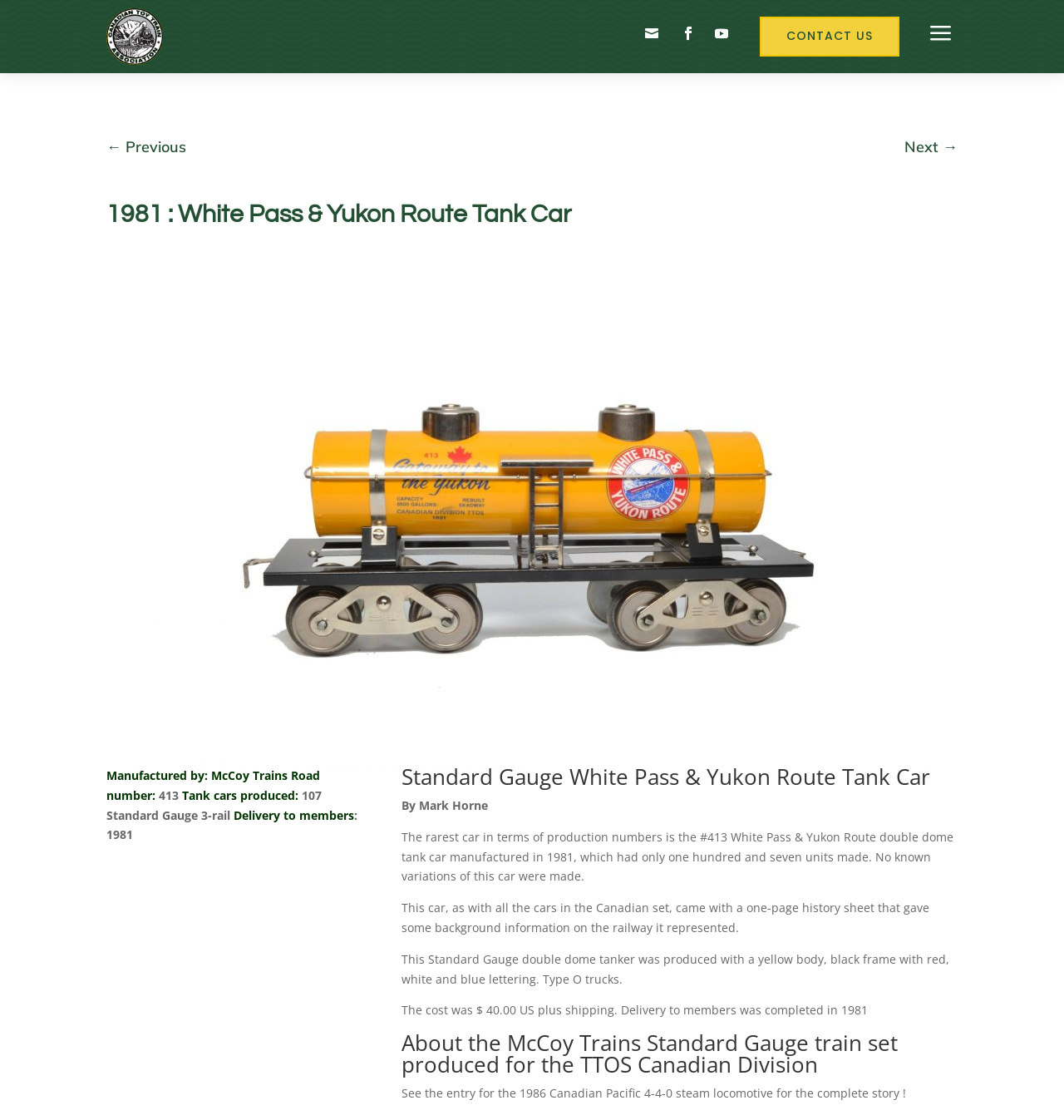For the following element description, predict the bounding box coordinates in the format (top-left x, top-left y, bottom-right x, bottom-right y). All values should be floating point numbers between 0 and 1. Description: Follow

[0.634, 0.018, 0.659, 0.042]